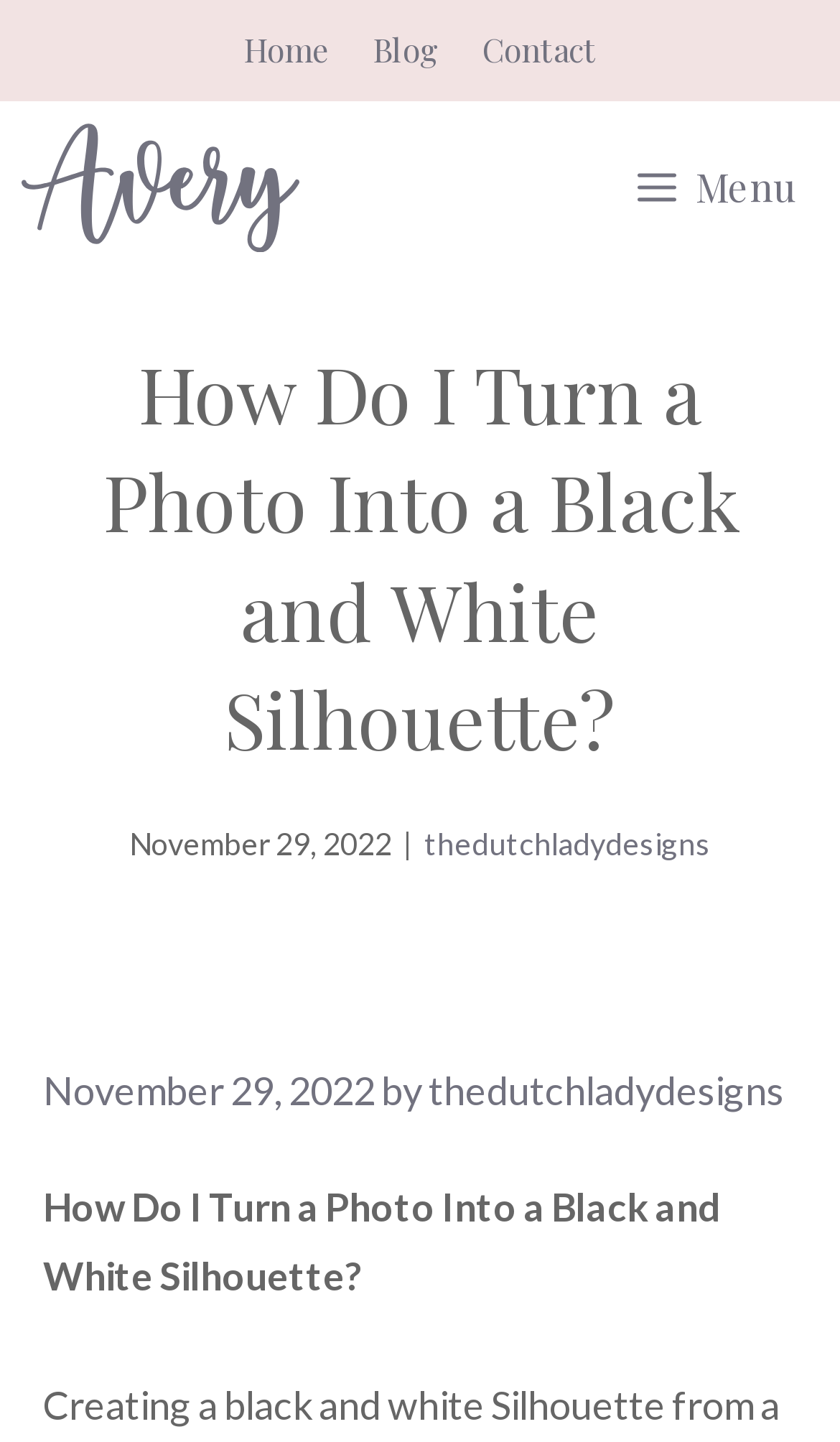Please look at the image and answer the question with a detailed explanation: What is the name of the website?

I determined the answer by looking at the link element with the text 'The Dutch Lady Designs' and the image element with the same text, which suggests that it is the name of the website.